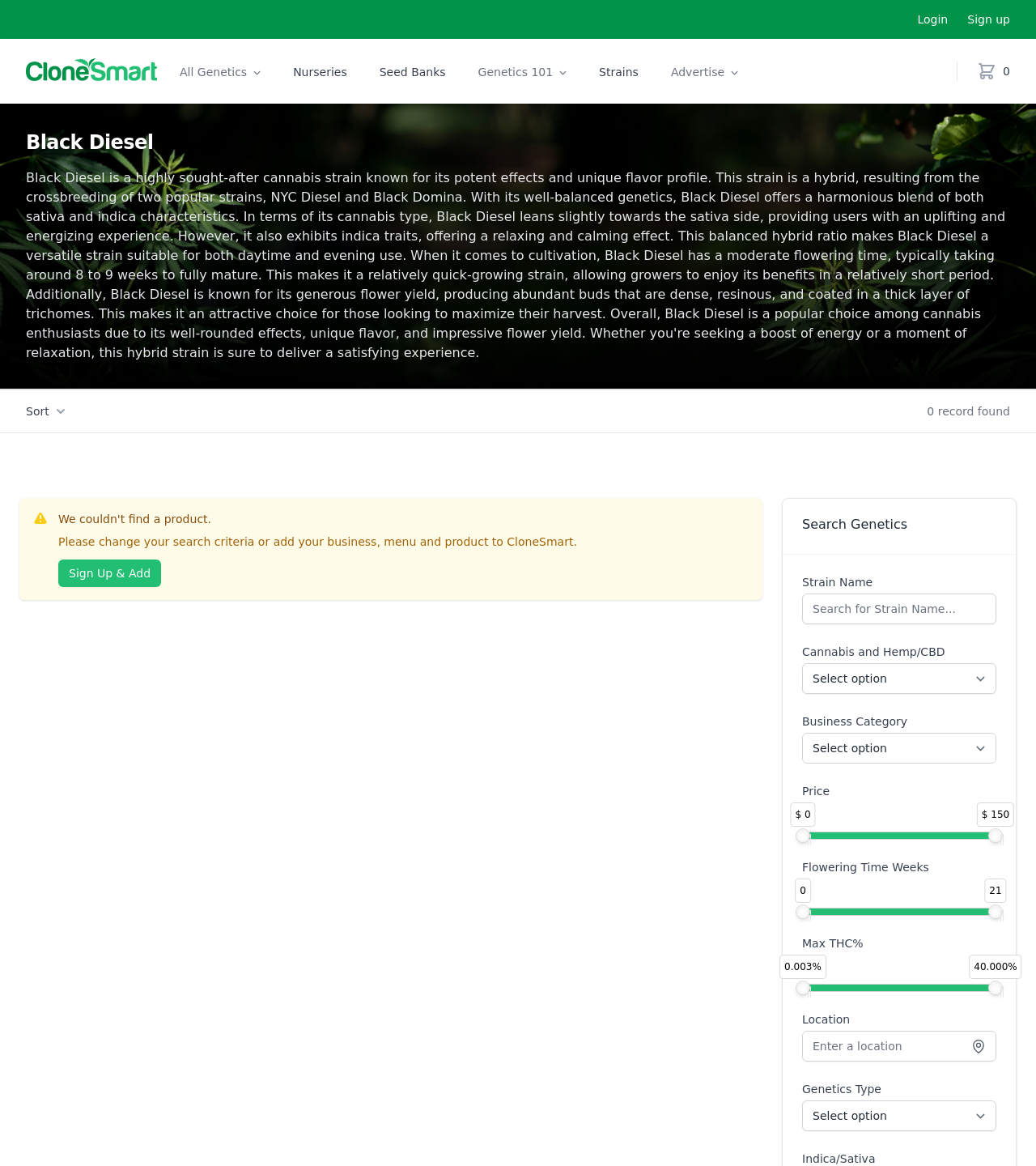Determine the bounding box coordinates for the area you should click to complete the following instruction: "Locate me".

[0.937, 0.884, 0.962, 0.91]